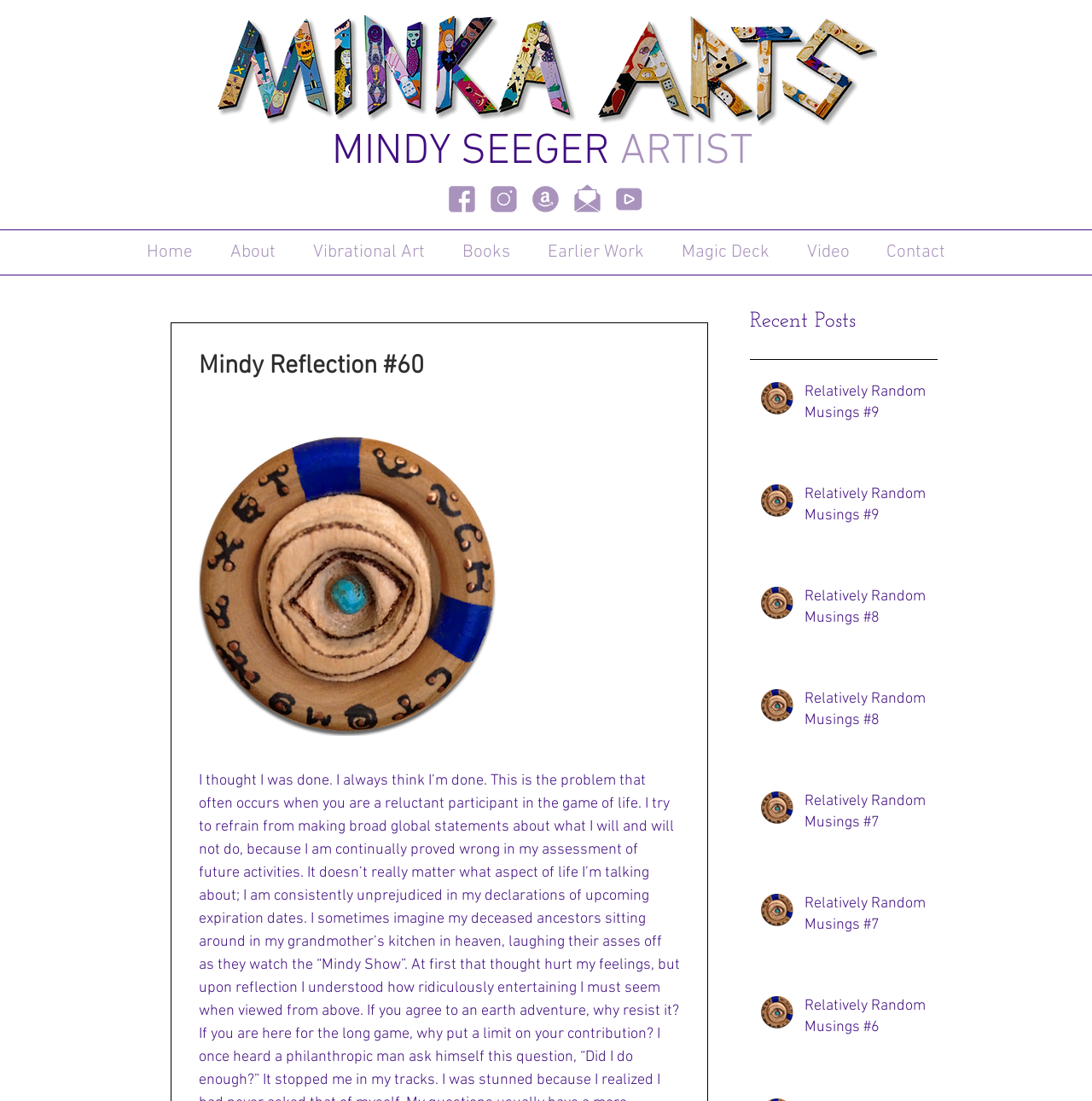Provide the bounding box coordinates for the area that should be clicked to complete the instruction: "Click on the Facebook link".

[0.408, 0.166, 0.438, 0.196]